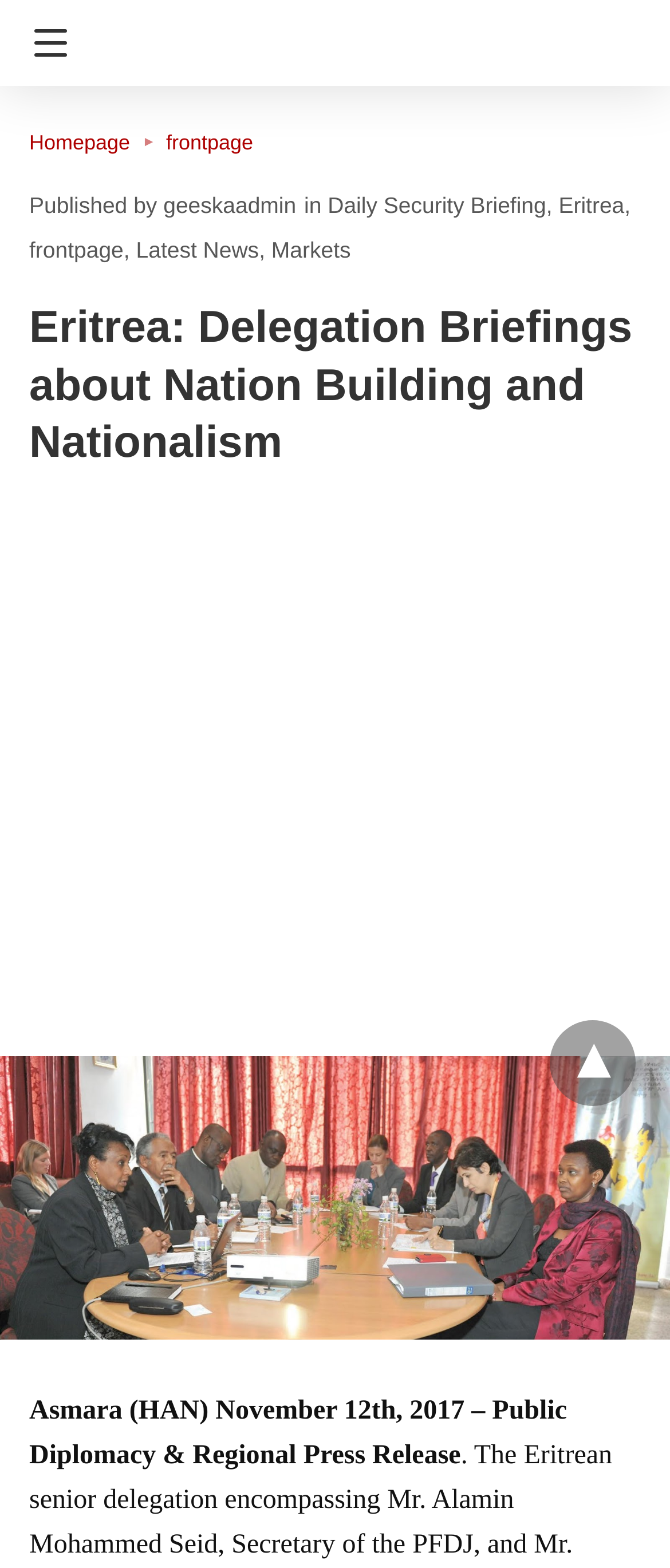Based on the image, provide a detailed response to the question:
What is the name of the website?

I found the name of the website by looking at the link element with the text 'Geeska Afrika Online 1985-2024' which is located at the top of the webpage.